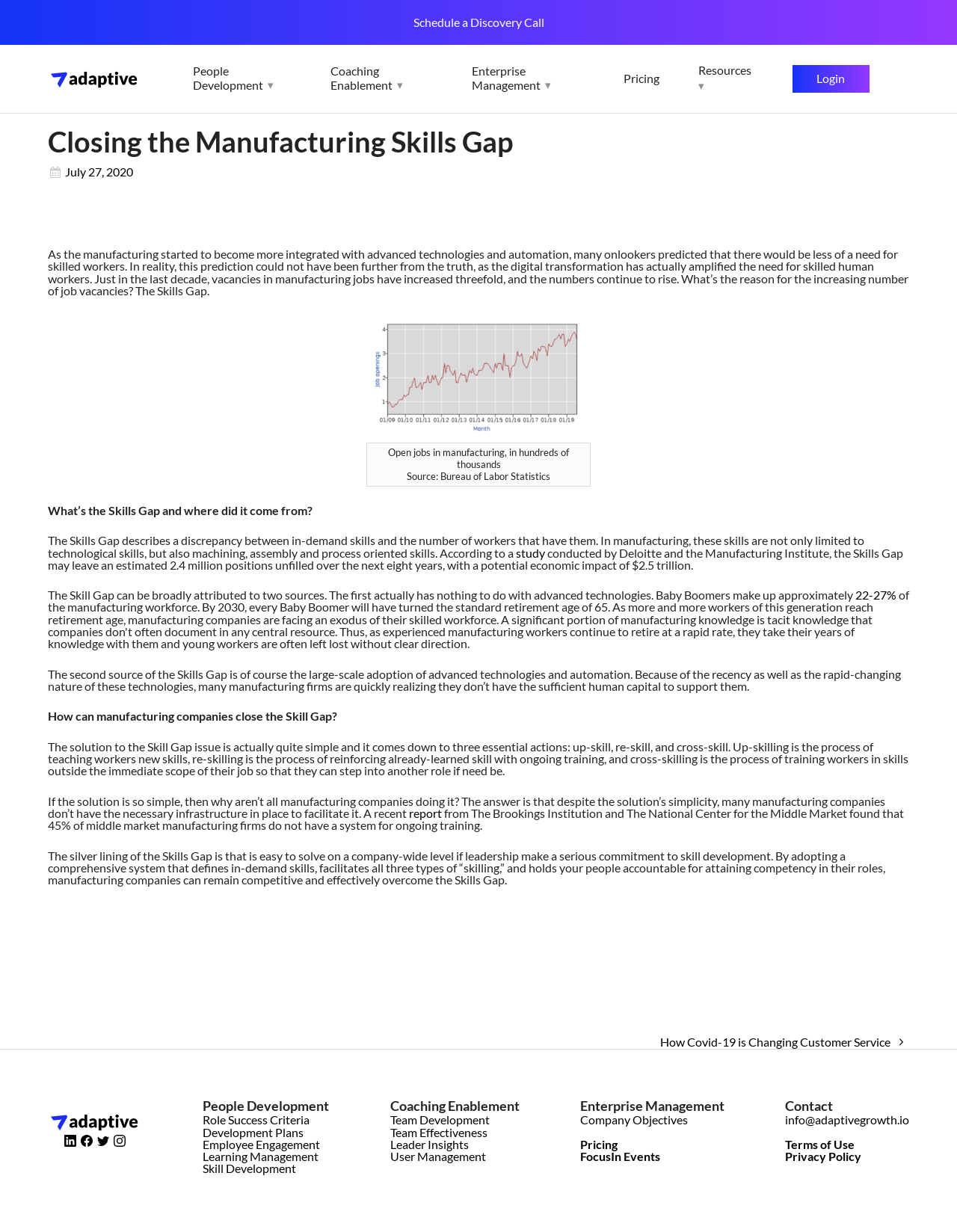Locate the bounding box coordinates of the clickable element to fulfill the following instruction: "Explore the full menu". Provide the coordinates as four float numbers between 0 and 1 in the format [left, top, right, bottom].

None